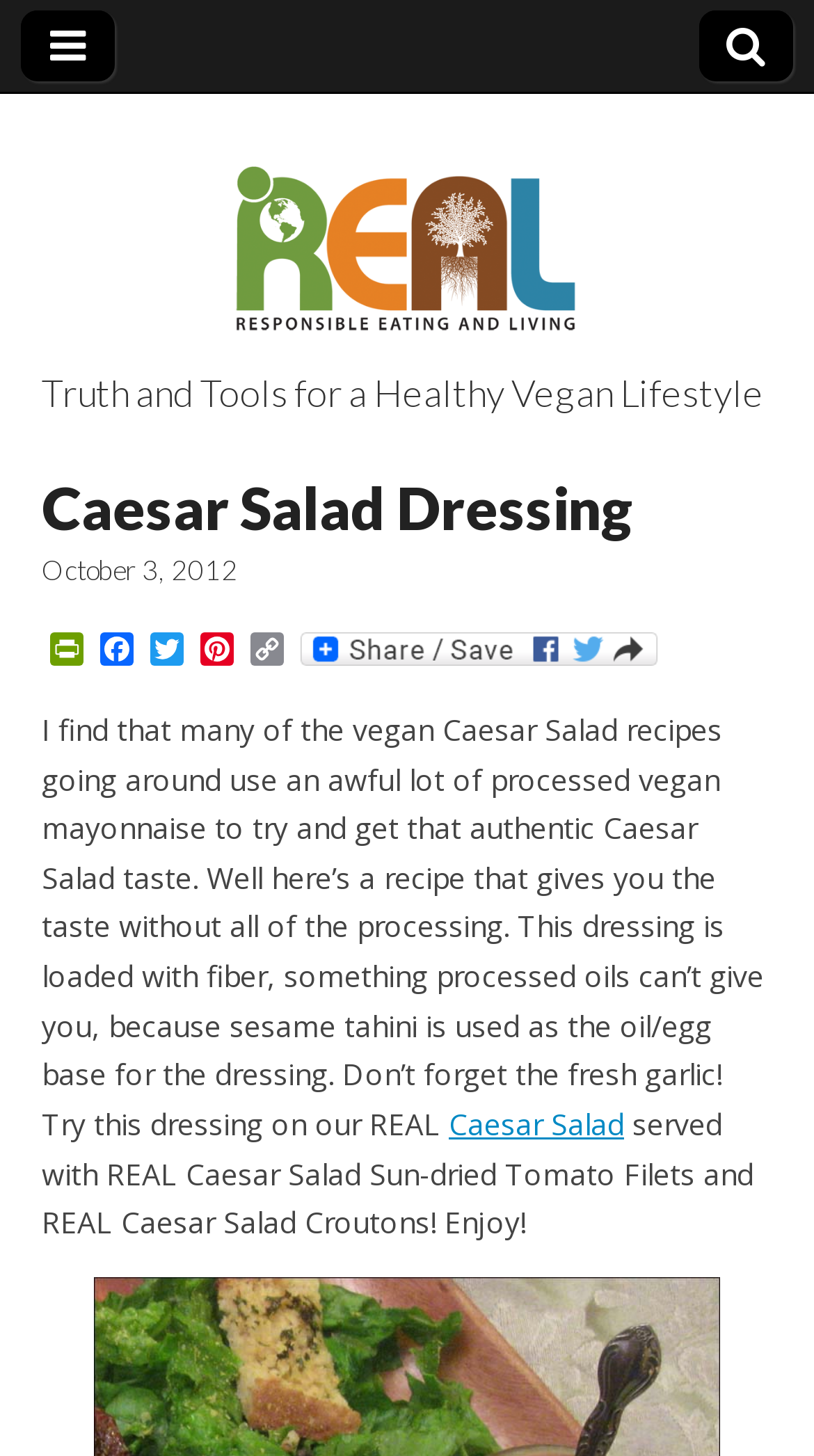Please find the bounding box coordinates of the element that needs to be clicked to perform the following instruction: "Click the Pinterest link". The bounding box coordinates should be four float numbers between 0 and 1, represented as [left, top, right, bottom].

[0.236, 0.434, 0.297, 0.46]